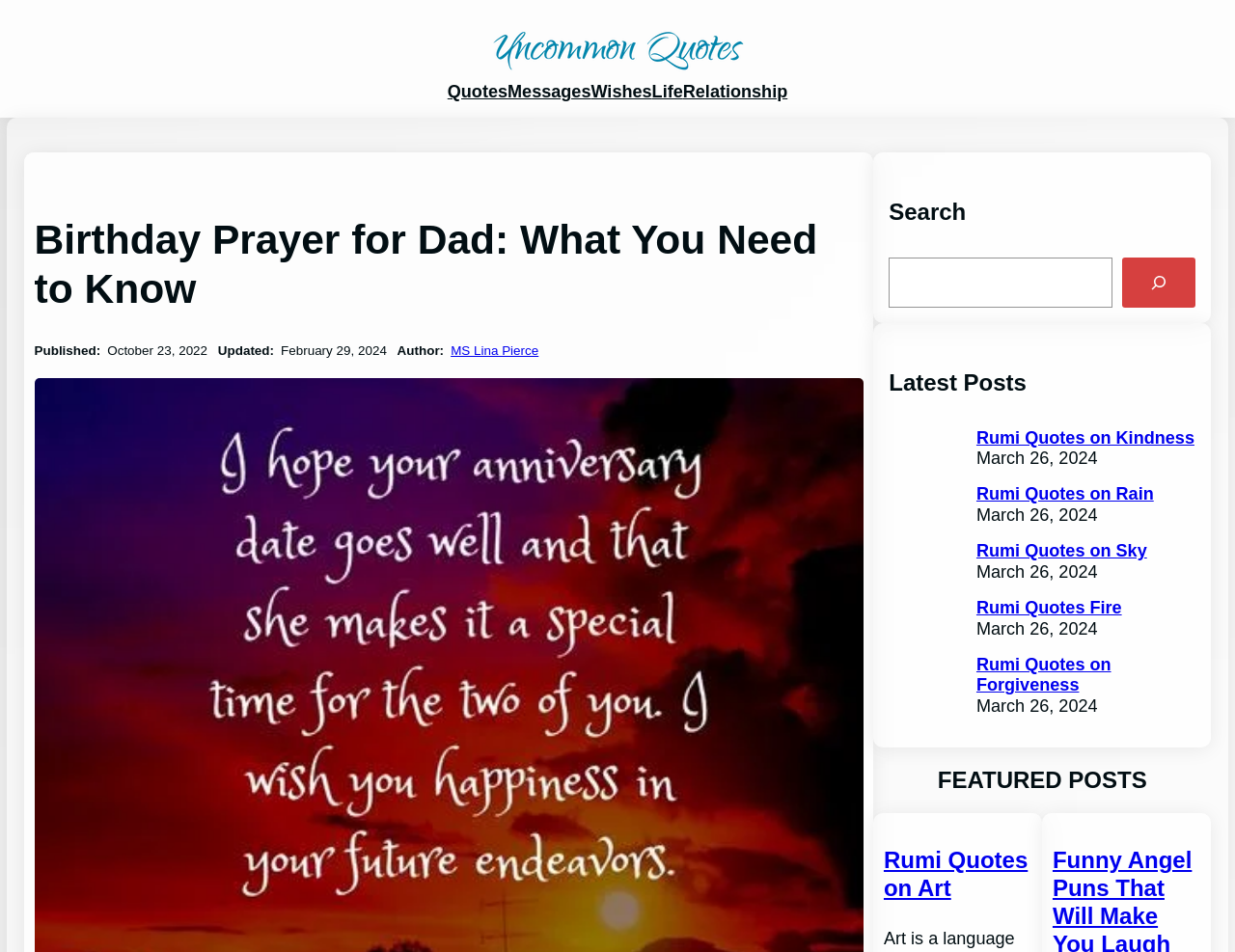Please mark the bounding box coordinates of the area that should be clicked to carry out the instruction: "Search for a quote".

[0.72, 0.271, 0.968, 0.323]